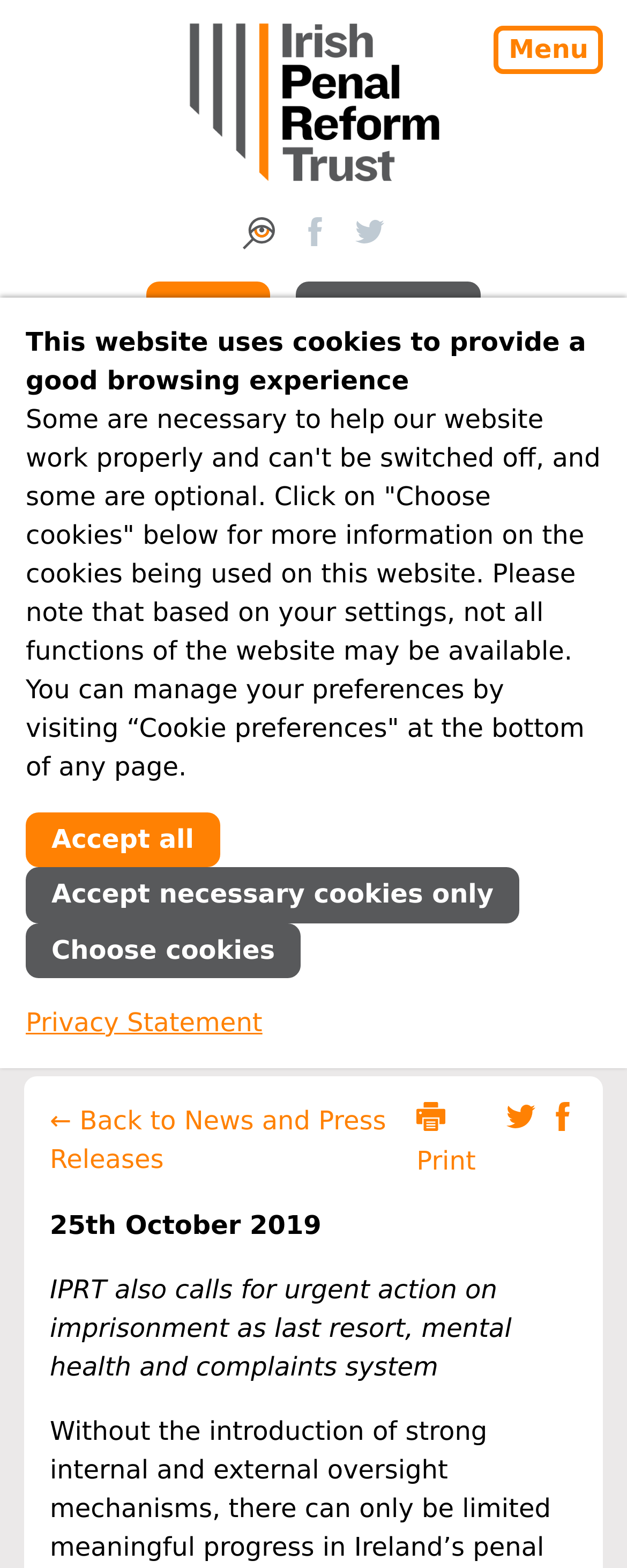Highlight the bounding box coordinates of the region I should click on to meet the following instruction: "Read the latest news and press releases".

[0.079, 0.703, 0.664, 0.753]